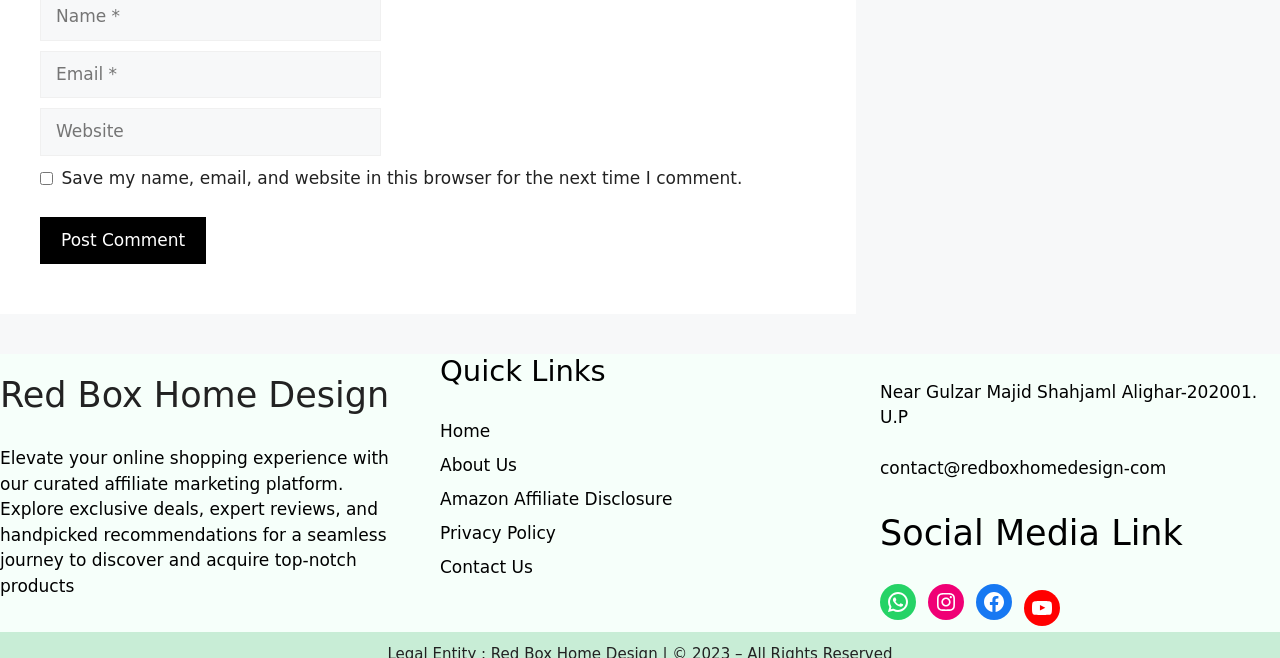What is the purpose of the checkbox?
Refer to the screenshot and answer in one word or phrase.

Save comment info